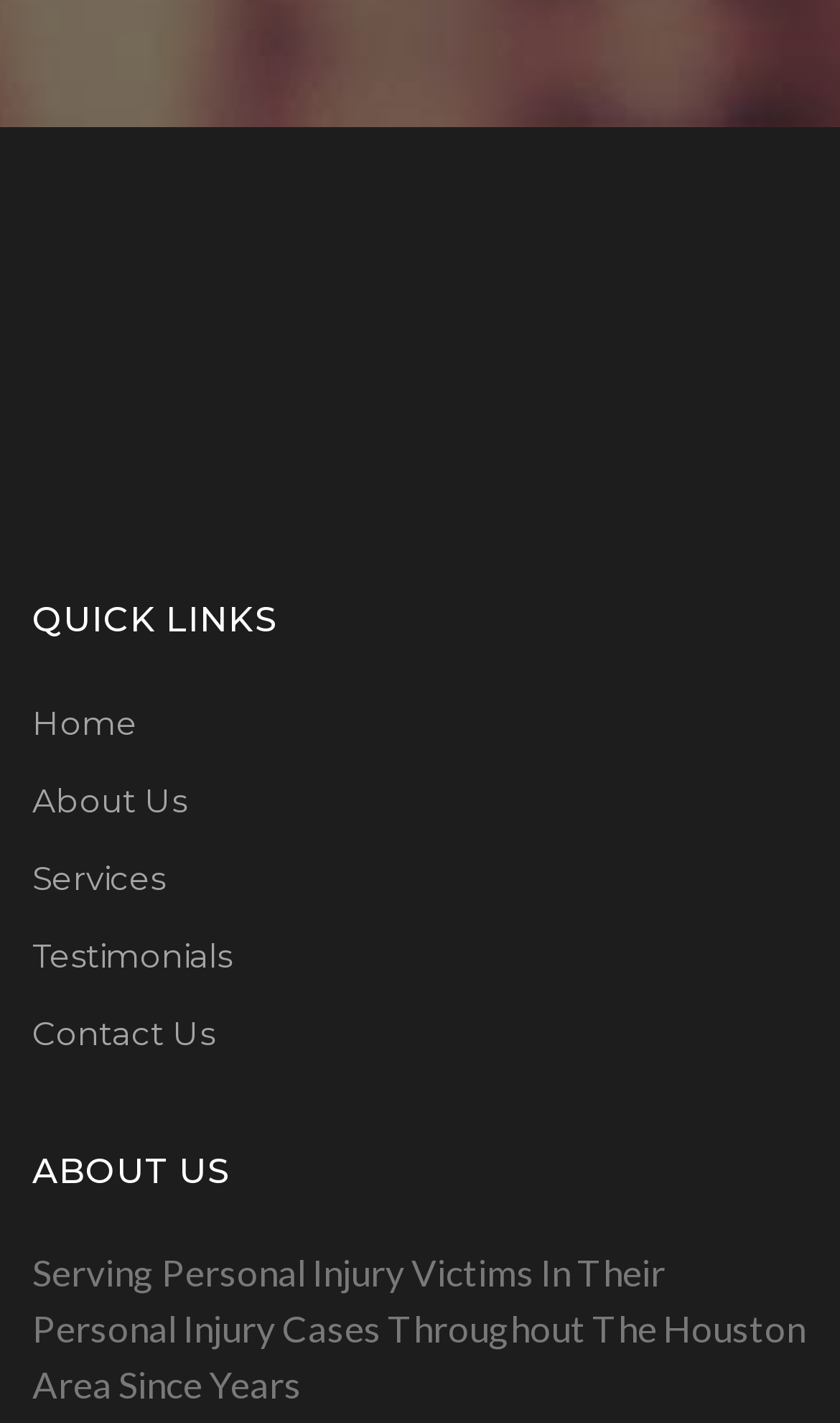Provide the bounding box coordinates for the UI element that is described by this text: "About Us". The coordinates should be in the form of four float numbers between 0 and 1: [left, top, right, bottom].

[0.038, 0.548, 0.223, 0.577]